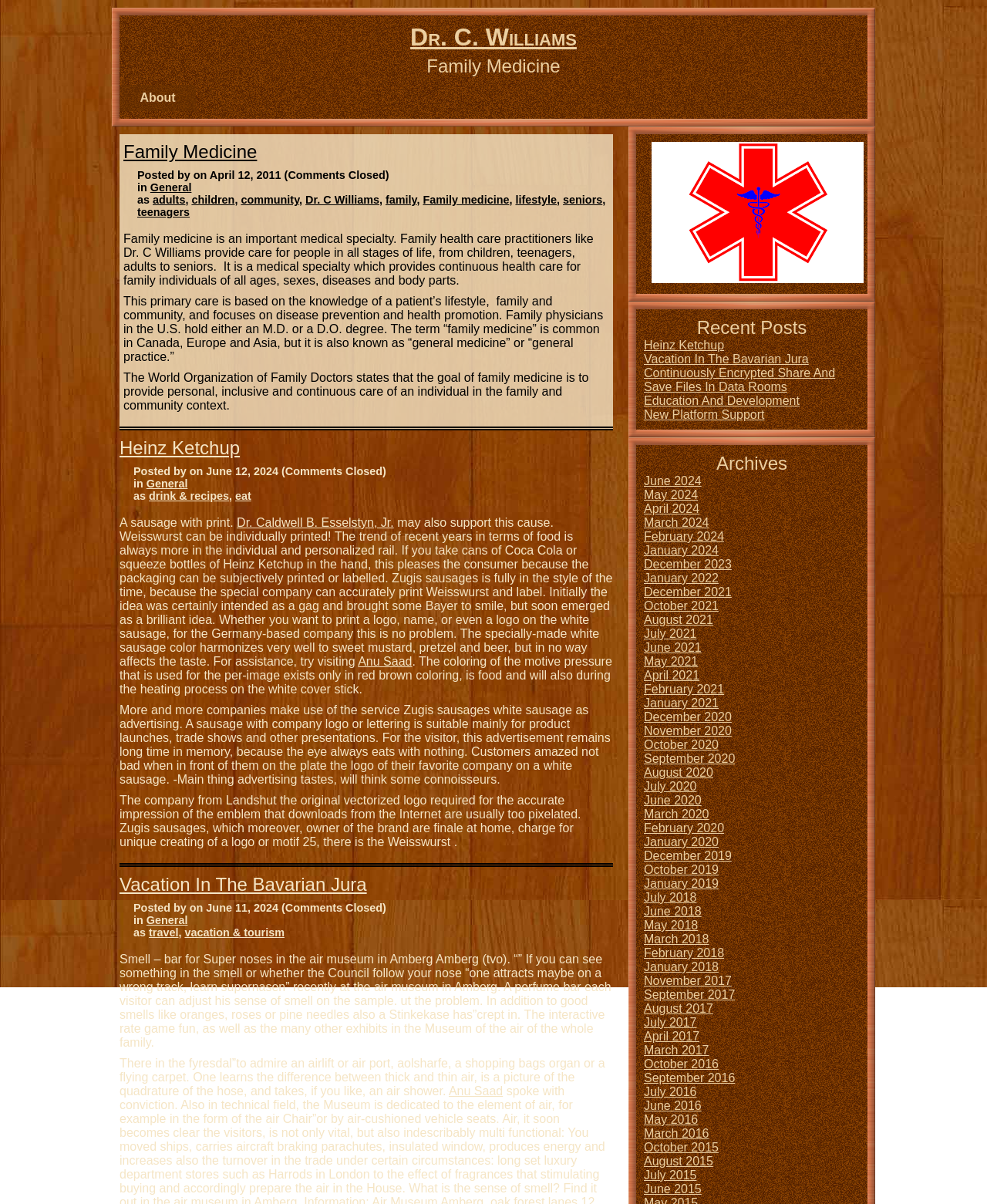Please provide the bounding box coordinates for the element that needs to be clicked to perform the instruction: "Check the 'Recent Posts' section". The coordinates must consist of four float numbers between 0 and 1, formatted as [left, top, right, bottom].

[0.652, 0.263, 0.871, 0.281]